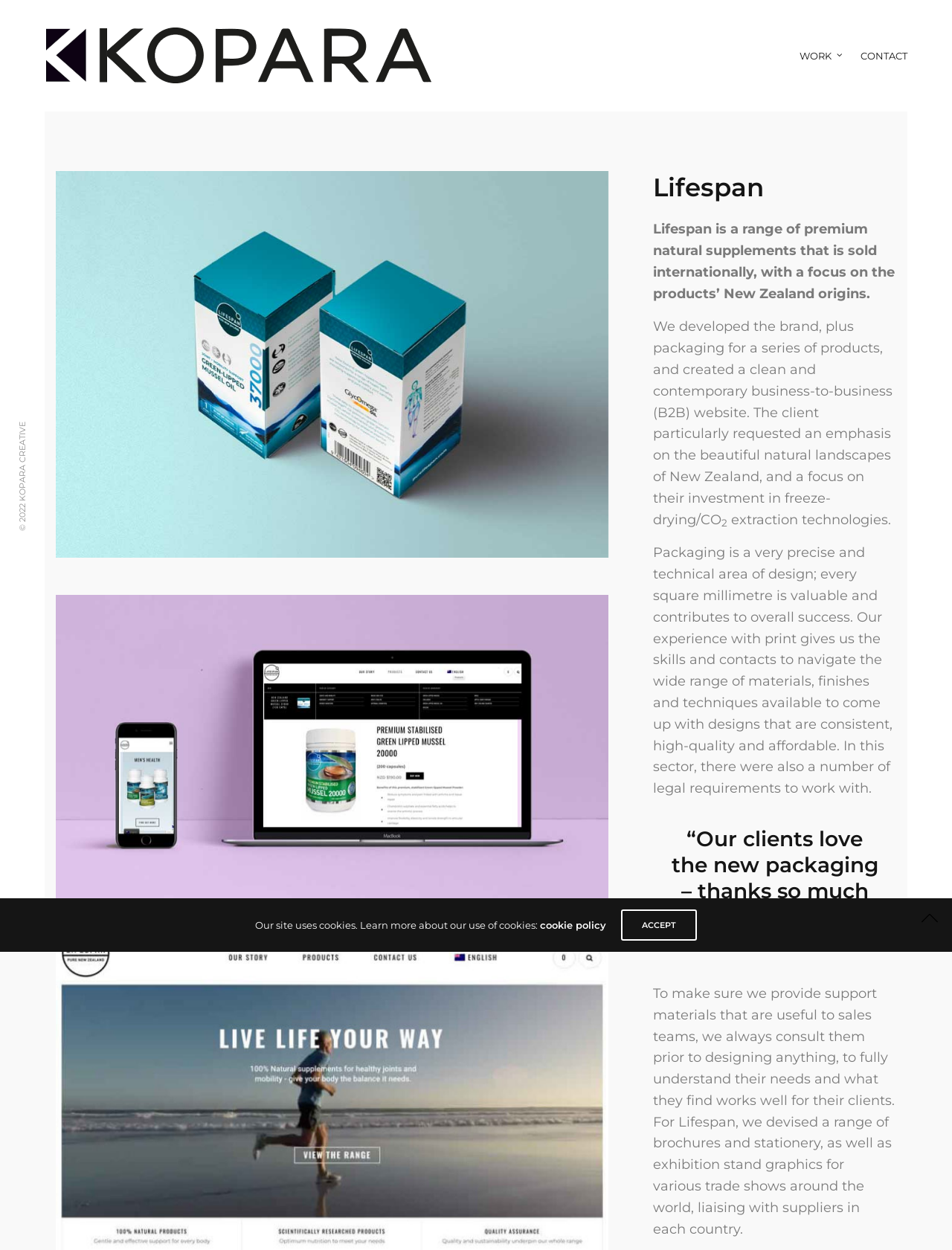What is the type of website designed for Lifespan?
From the image, provide a succinct answer in one word or a short phrase.

B2B website